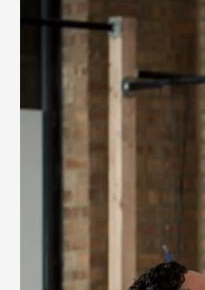Elaborate on all the key elements and details present in the image.

The image captures a close-up of an individual in a fitness setting, with a focus on a wooden structure in the background that appears to support gym equipment. The exposed brick wall adds an industrial feel to the environment, suggesting a modern gym or training facility. This context emphasizes the active and dynamic atmosphere, likely aimed at encouraging athleticism and fitness. The individual, partially visible, suggests engagement in a physical activity, aligning with the overall themes of strength and training often discussed in fitness-related content.